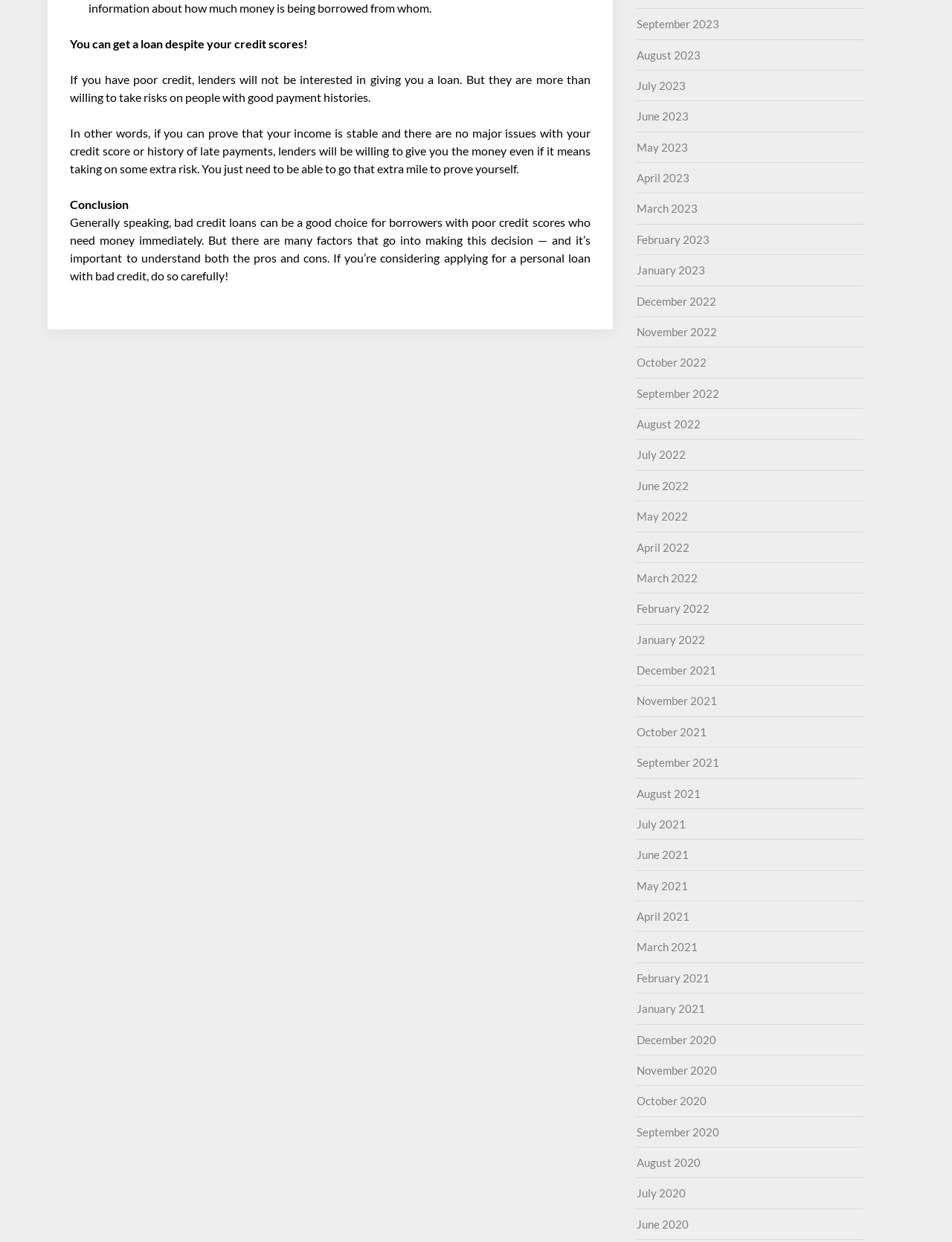How many links are available on the webpage?
Please use the visual content to give a single word or phrase answer.

39